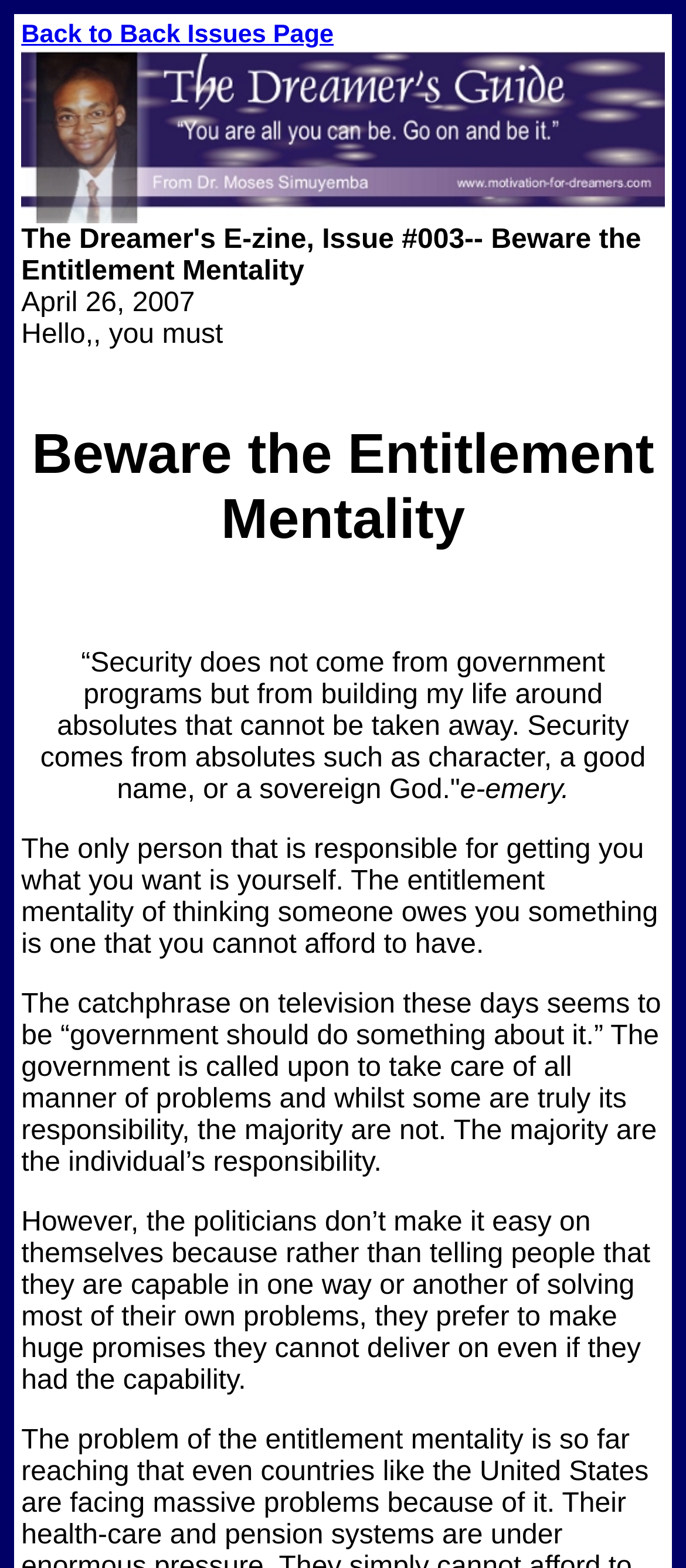Examine the screenshot and answer the question in as much detail as possible: What is the date of the current issue?

I found the date of the current issue by examining the LayoutTableCell element with the text 'The Dreamer's E-zine, Issue #003-- Beware the Entitlement Mentality April 26, 2007' which contains the date information.